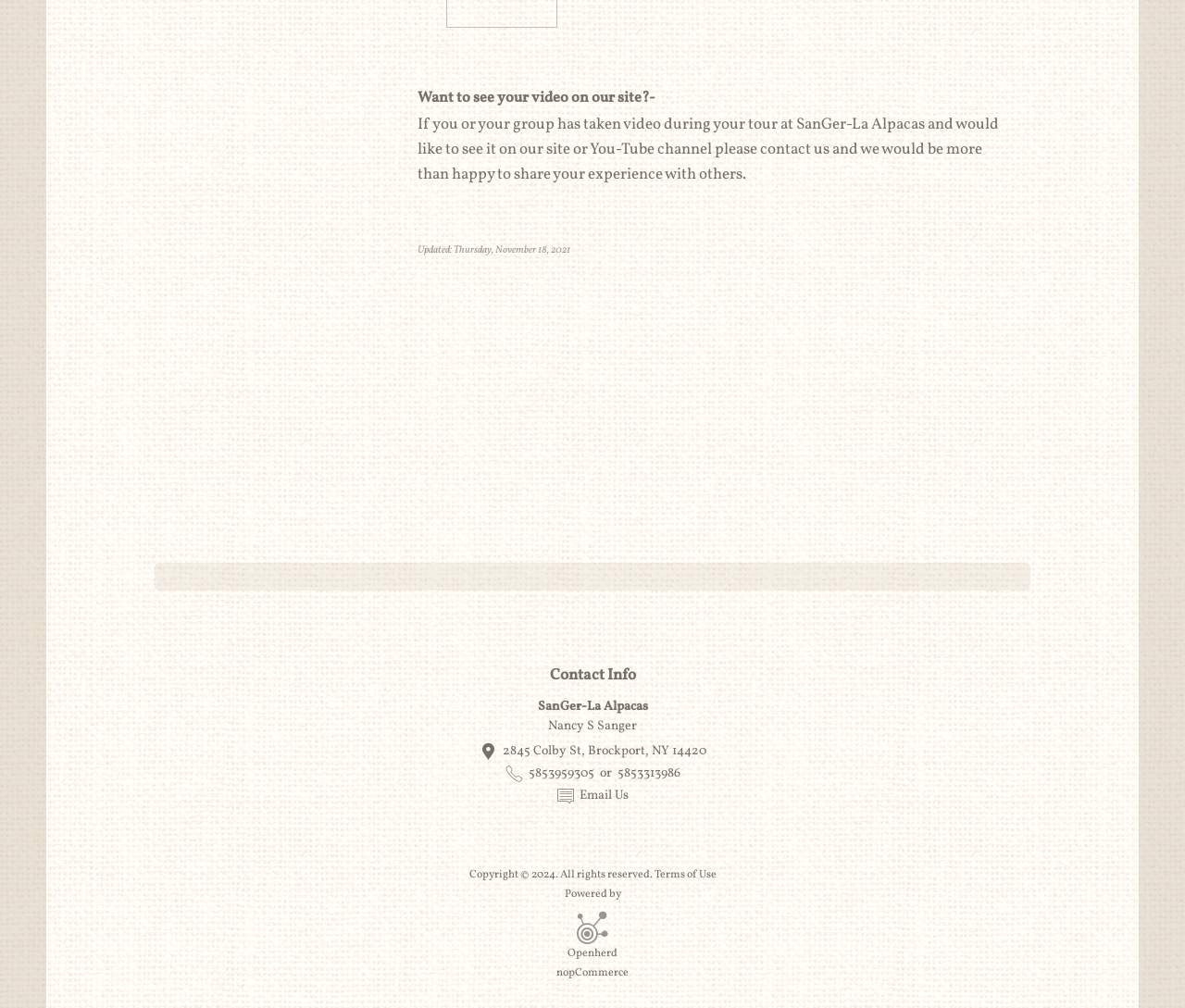Give the bounding box coordinates for the element described by: "Terms of Use".

[0.552, 0.861, 0.604, 0.875]